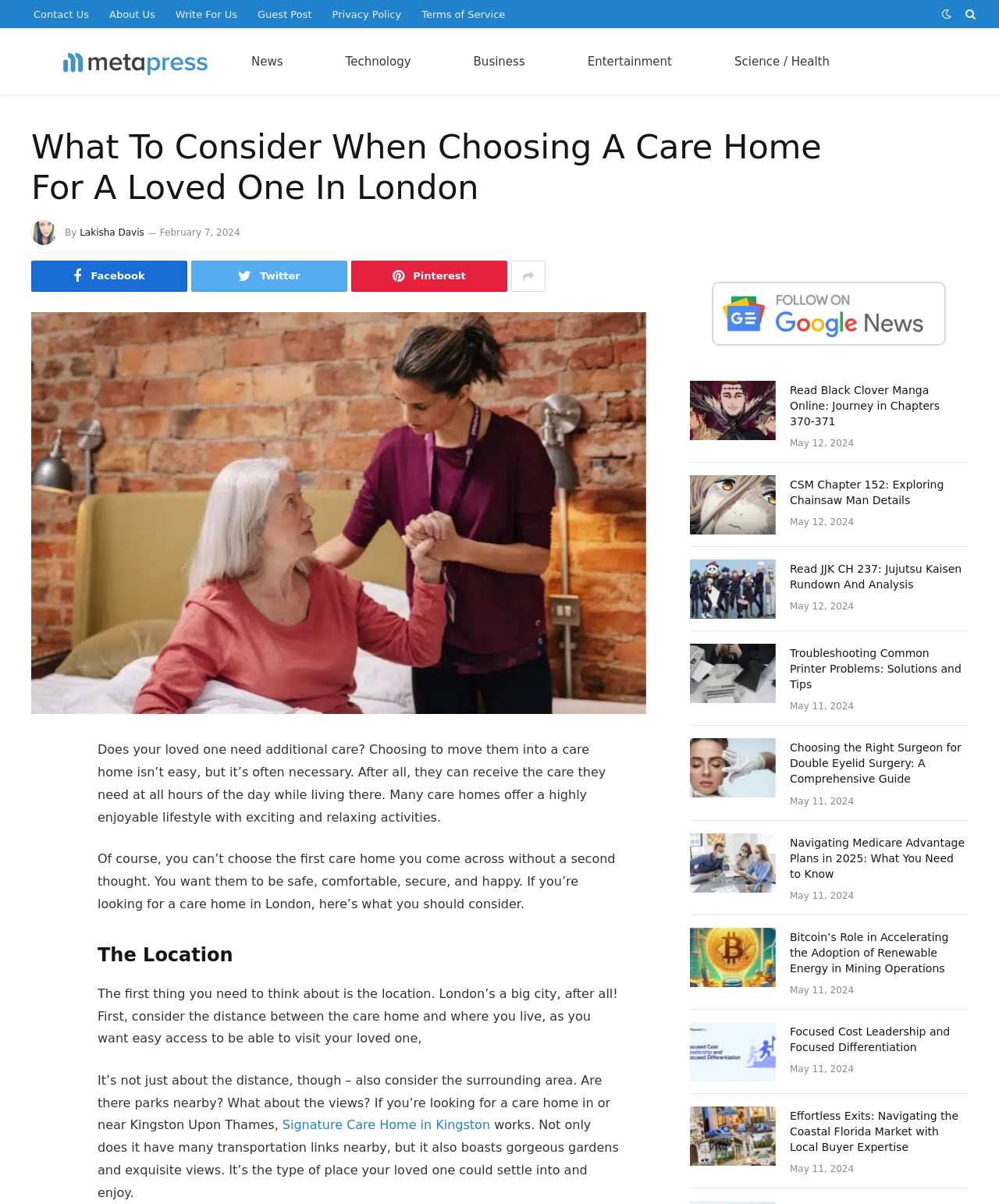Explain in detail what you observe on this webpage.

This webpage is about choosing a care home for a loved one in London. At the top, there are several links to different sections of the website, including "Contact Us", "About Us", and "Write For Us". Below these links, there is a logo for "Metapress" with an image and a link to the website. 

To the right of the logo, there are several category links, including "News", "Technology", "Business", "Entertainment", and "Science / Health". 

The main content of the webpage starts with a heading "What To Consider When Choosing A Care Home For A Loved One In London". Below the heading, there is an image of a person, Lakisha Davis, with a link to her profile and a timestamp of February 7, 2024. 

The article begins by discussing the importance of considering the care needs of a loved one and the benefits of care homes. It then delves into the factors to consider when choosing a care home, including the location, with a specific mention of Signature Care Home in Kingston. 

The webpage also features several articles from different categories, including entertainment, technology, and health, with images and timestamps. These articles are arranged in a grid layout, with four articles per row. Each article has a link to read more and a timestamp indicating when it was published.